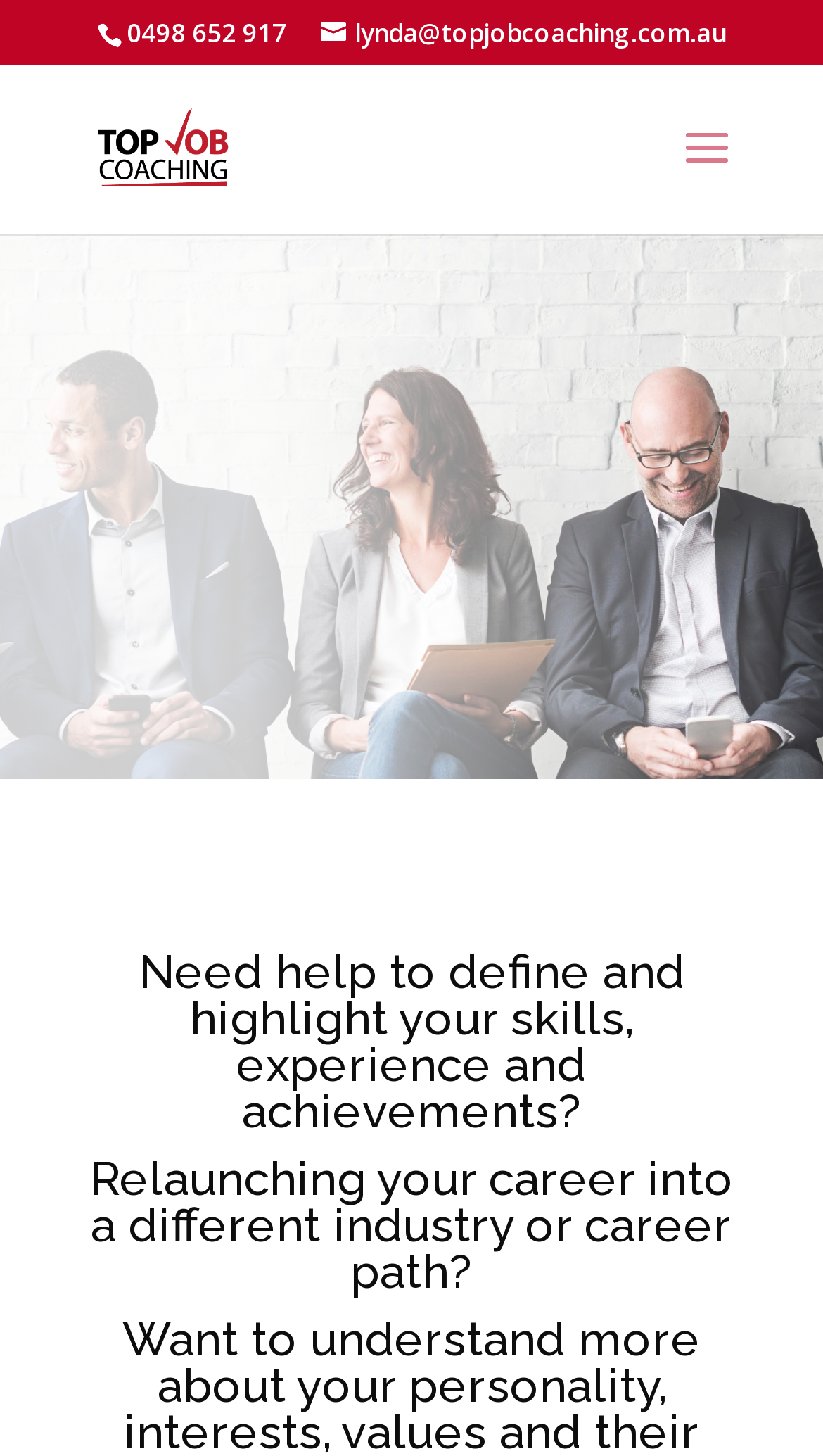What is the purpose of the search box?
Provide a concise answer using a single word or phrase based on the image.

Search for: